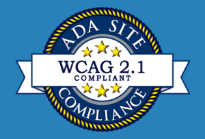What is the purpose of the badge? Look at the image and give a one-word or short phrase answer.

To ensure accessibility and inclusivity